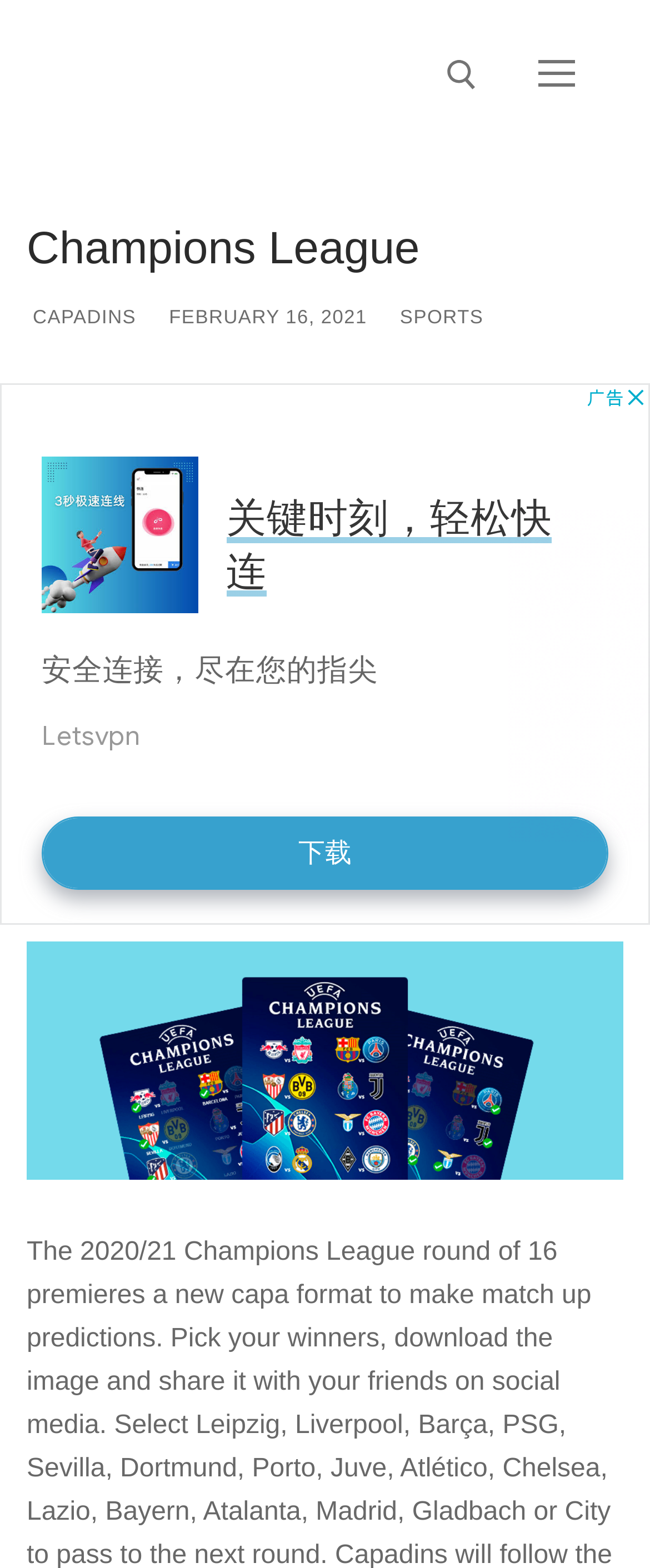How many search fields are there?
Refer to the screenshot and answer in one word or phrase.

1